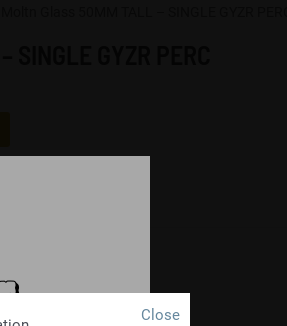What is the product ideal for use with?
Please ensure your answer is as detailed and informative as possible.

The caption describes the product as ideal for use with flowers or concentrates, making it a versatile option for customers.